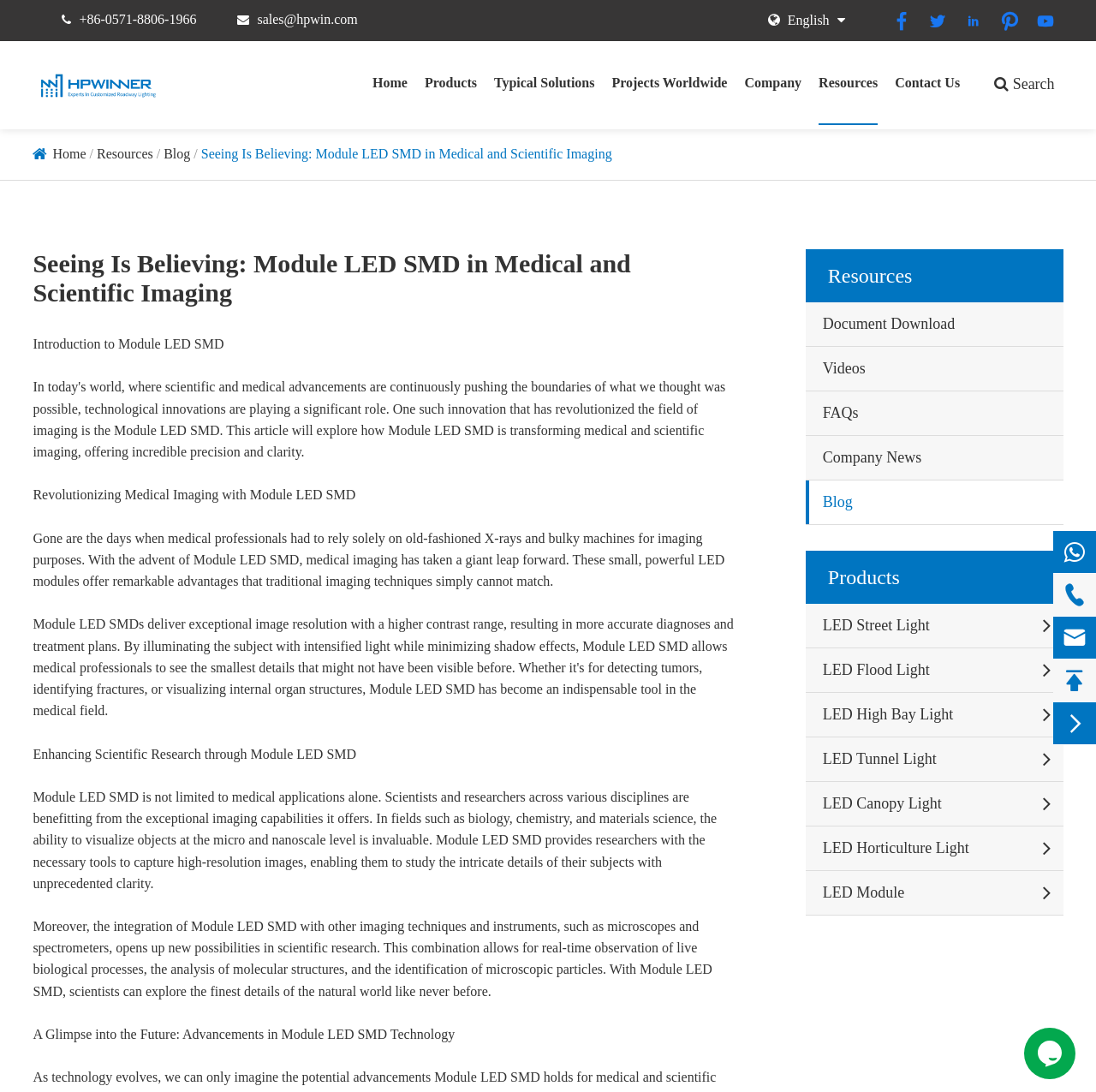Identify the bounding box coordinates of the clickable region to carry out the given instruction: "Click the 'Document Download' link".

[0.735, 0.277, 0.97, 0.317]